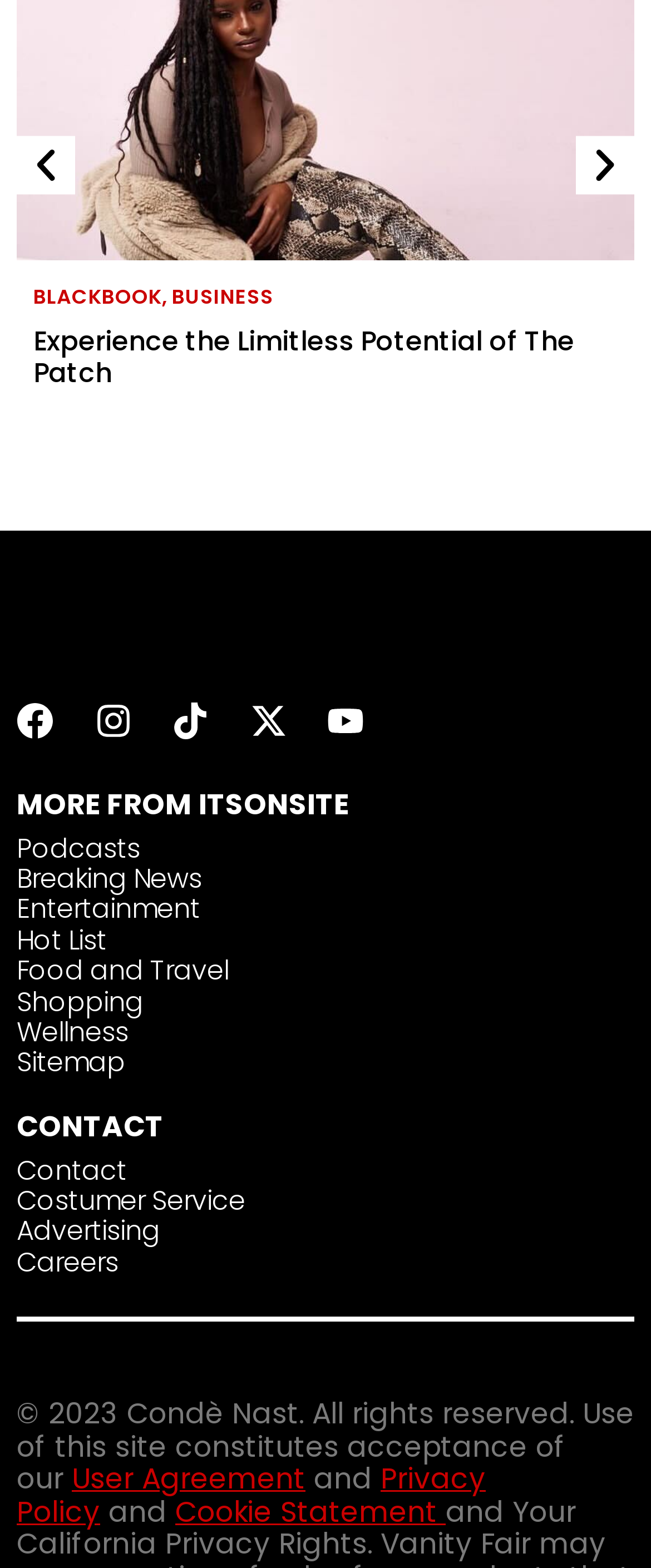Provide the bounding box coordinates of the HTML element this sentence describes: "Food and Travel". The bounding box coordinates consist of four float numbers between 0 and 1, i.e., [left, top, right, bottom].

[0.026, 0.61, 0.974, 0.629]